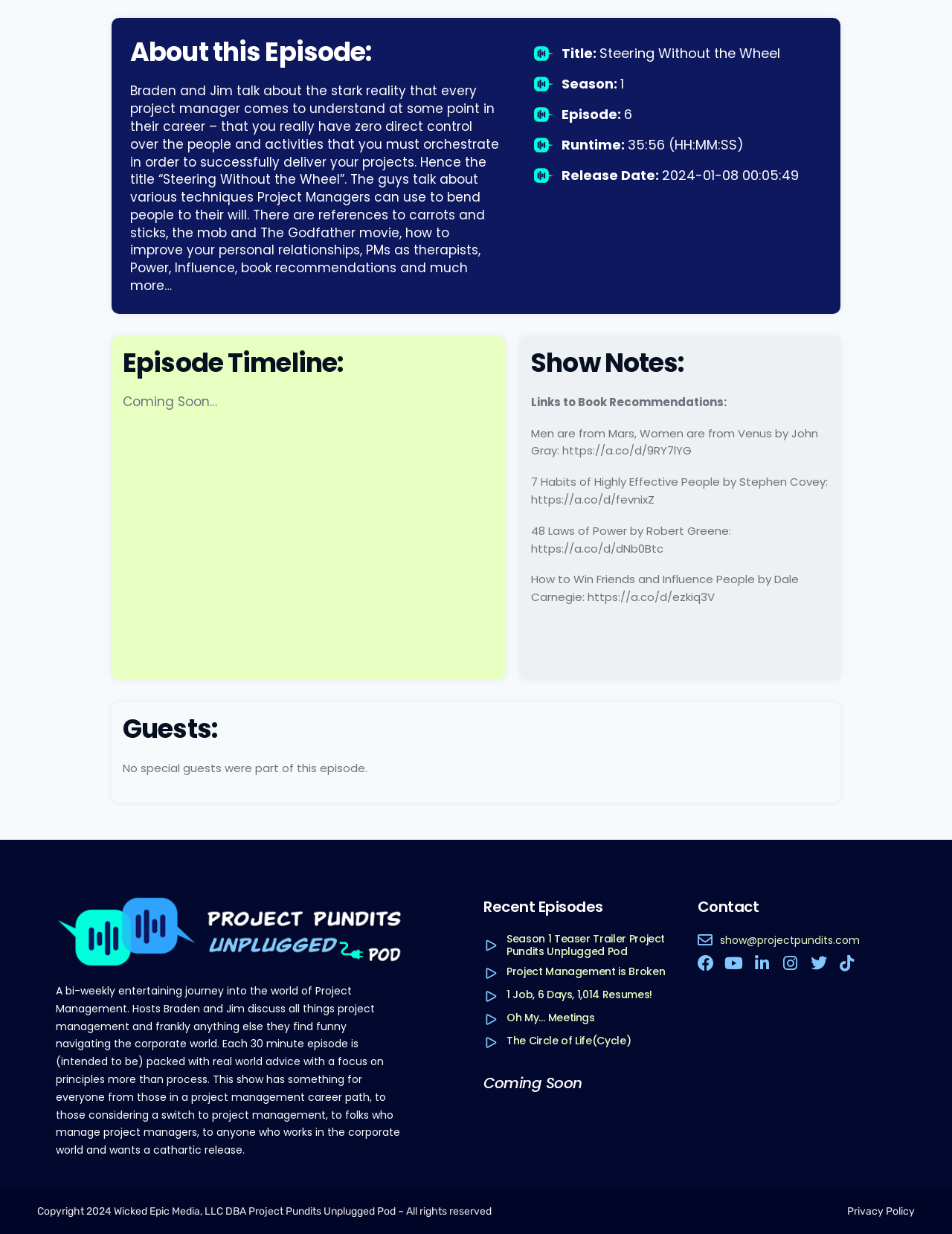Please determine the bounding box coordinates of the area that needs to be clicked to complete this task: 'Check the release date of the current episode'. The coordinates must be four float numbers between 0 and 1, formatted as [left, top, right, bottom].

[0.59, 0.135, 0.839, 0.15]